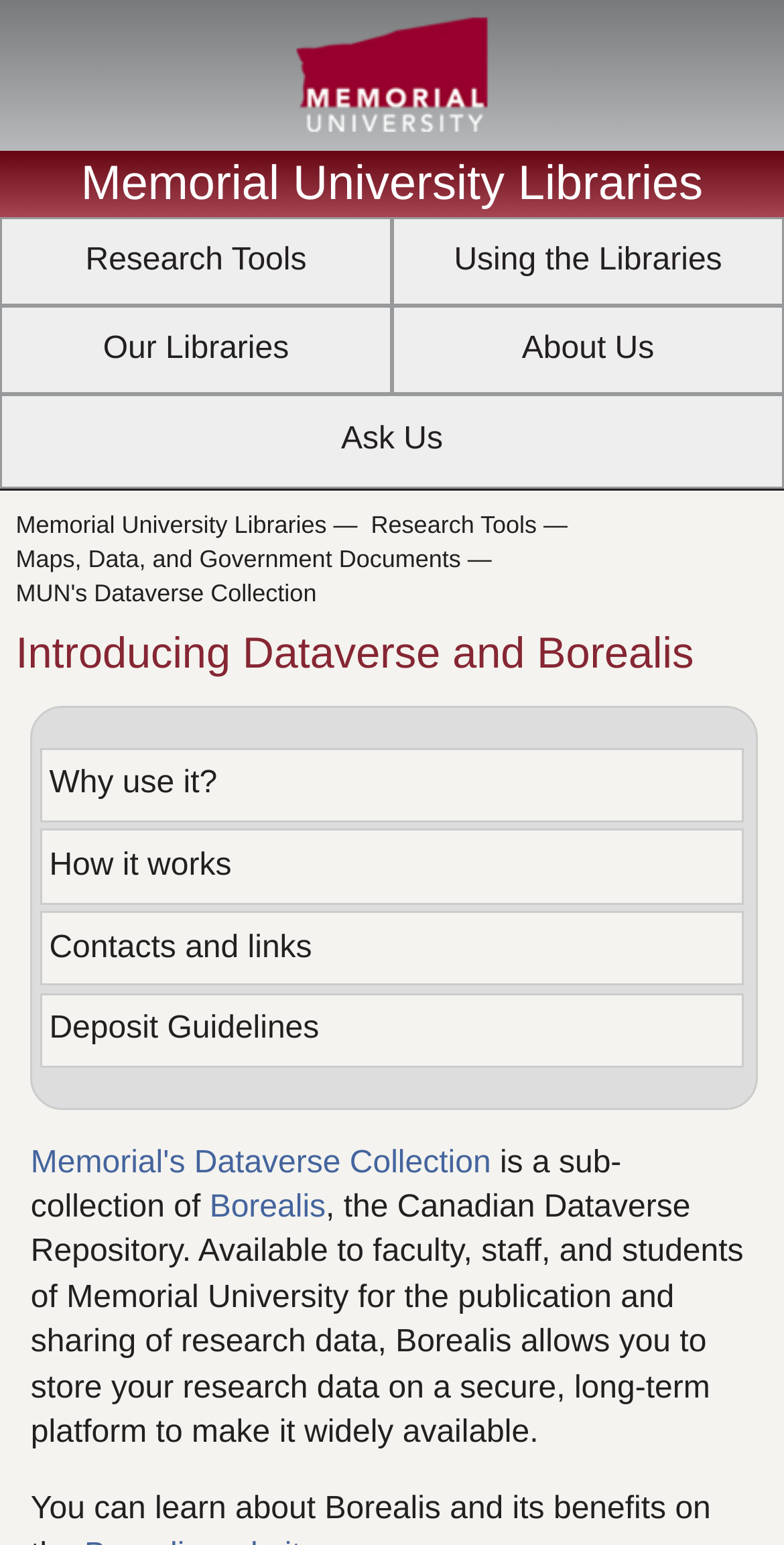What is the name of the university?
Use the image to answer the question with a single word or phrase.

Memorial University